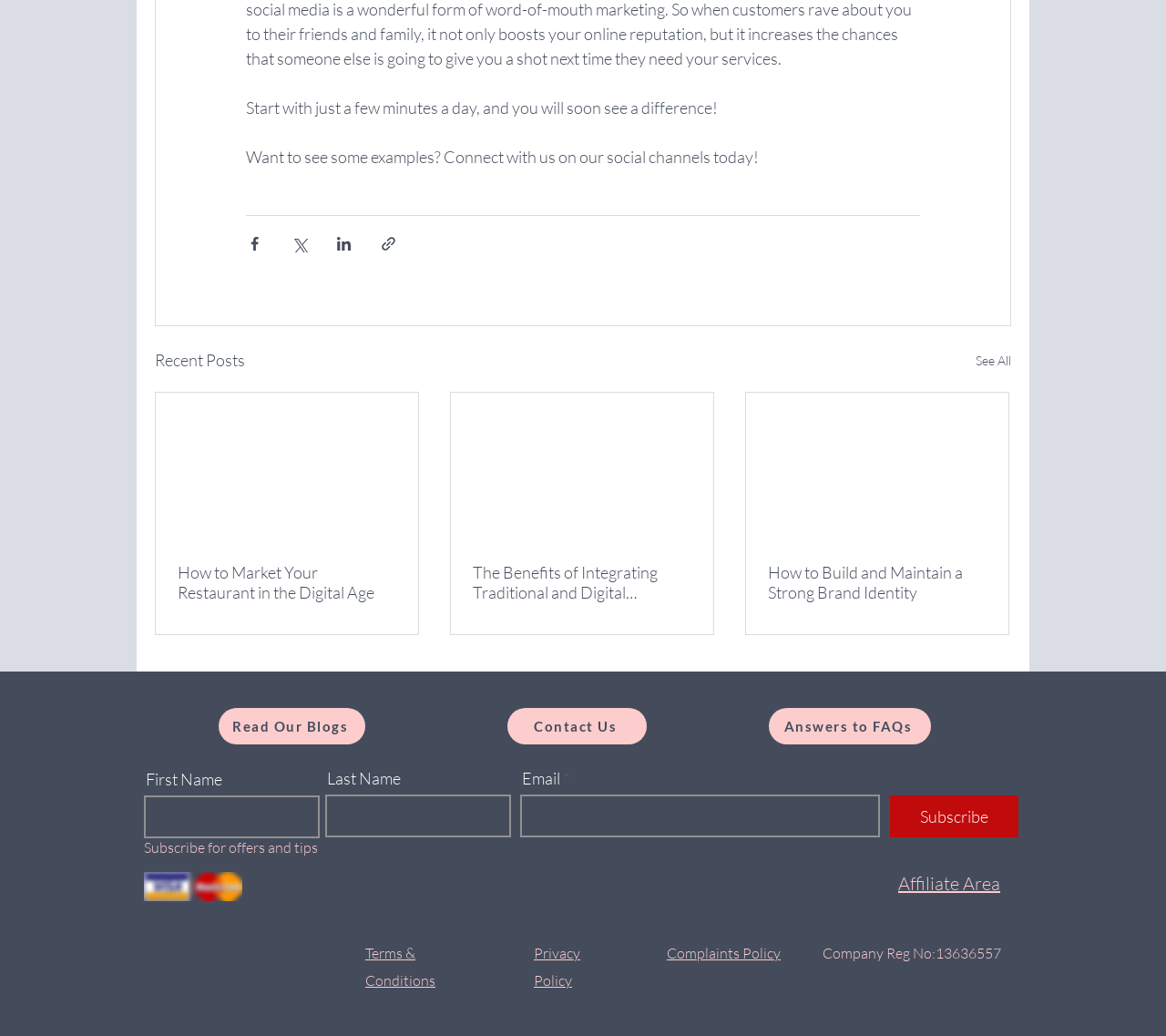Using the information from the screenshot, answer the following question thoroughly:
What social media platforms are listed in the 'Social Bar'?

The 'Social Bar' is a list of links located near the bottom of the webpage, and it contains links to the social media platforms Instagram, Facebook, TikTok, LinkedIn, and YouTube.